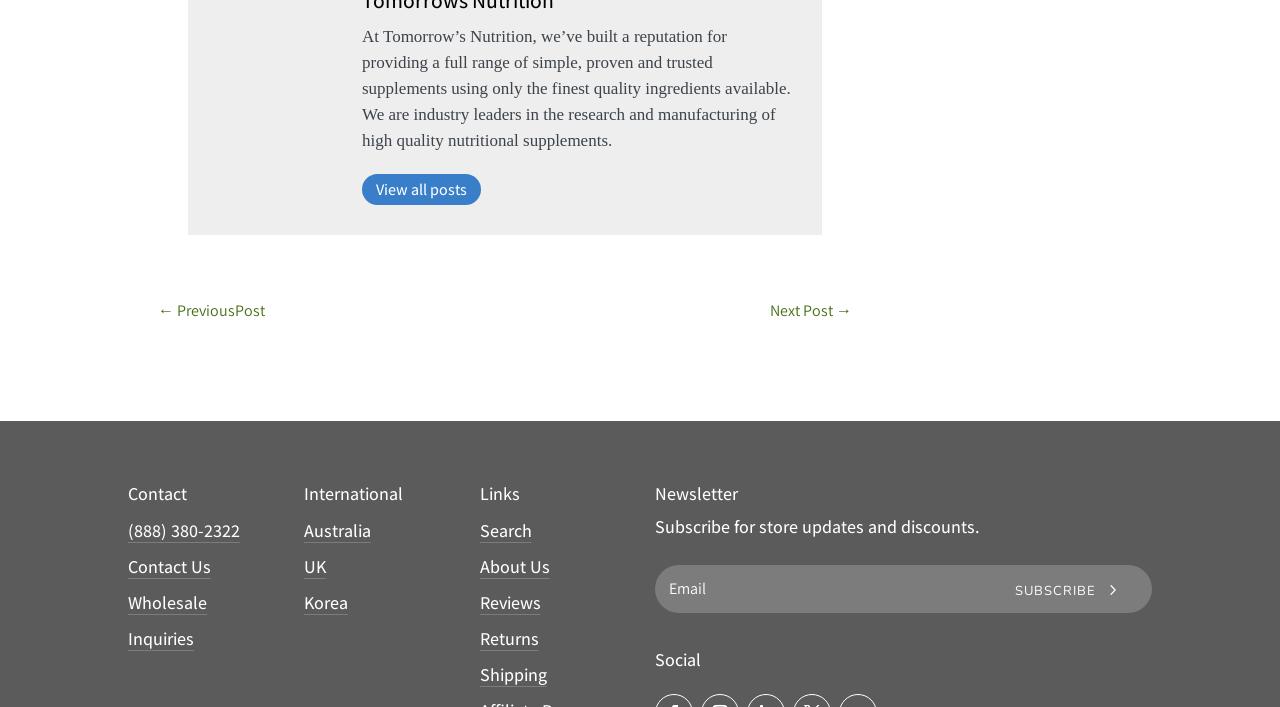How can I contact the company?
Please respond to the question with a detailed and informative answer.

The company can be contacted through phone number (888) 380-2322, as indicated by the link element with bounding box coordinates [0.1, 0.734, 0.188, 0.767], or by clicking on the 'Contact Us' link with bounding box coordinates [0.1, 0.785, 0.165, 0.817].